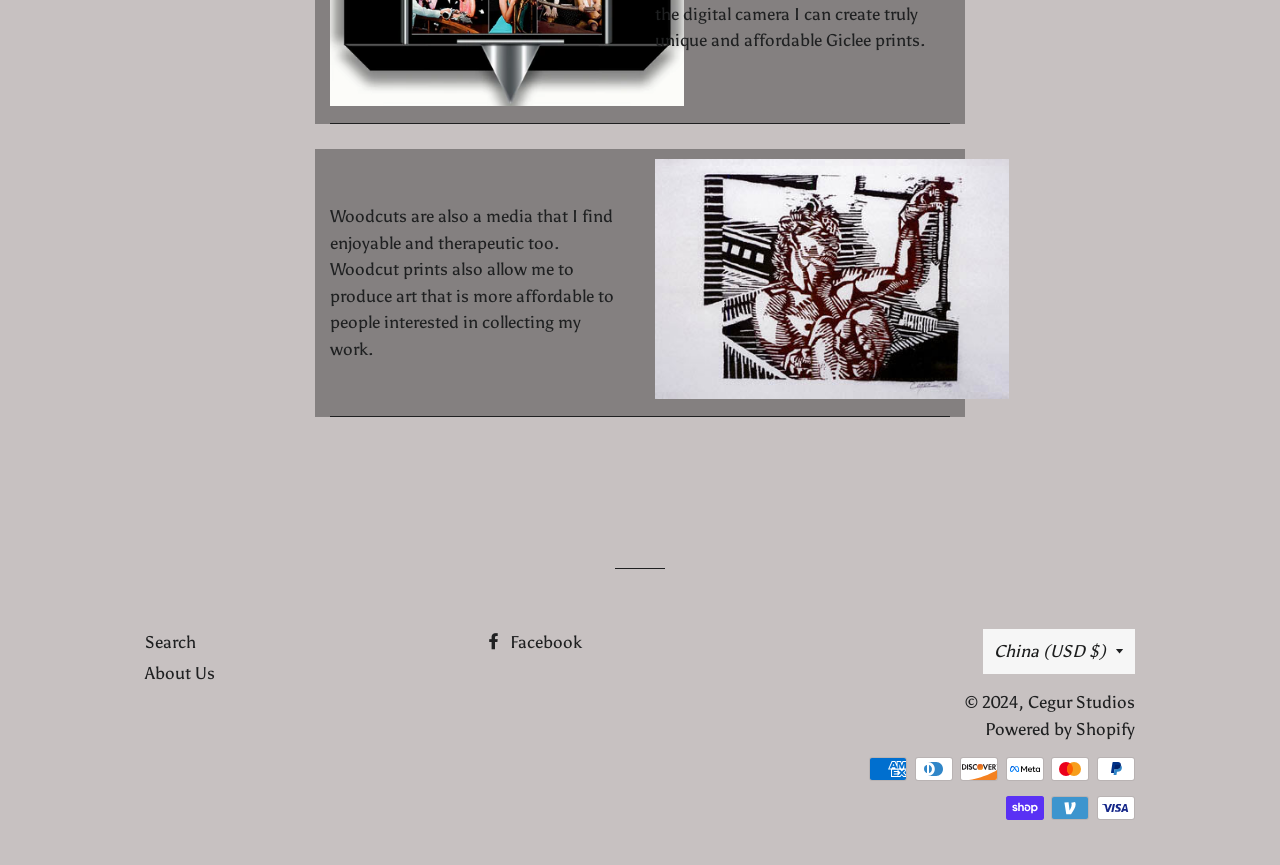Please provide a comprehensive answer to the question based on the screenshot: What is the country/region selected by default?

I inferred this answer by looking at the dropdown button labeled 'Country/region' which has a default value of 'China (USD $)'.